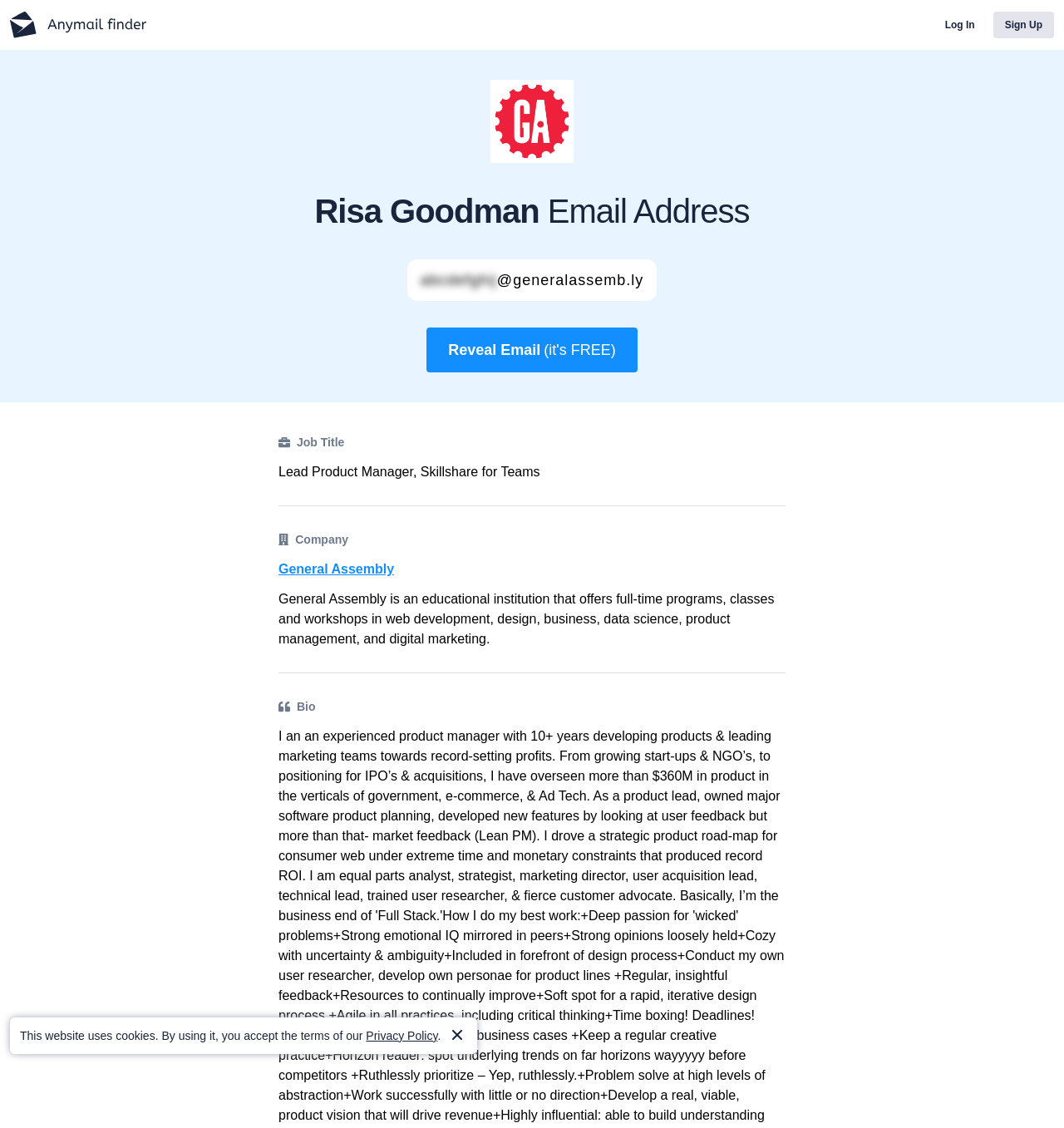What is General Assembly?
Answer with a single word or phrase, using the screenshot for reference.

An educational institution